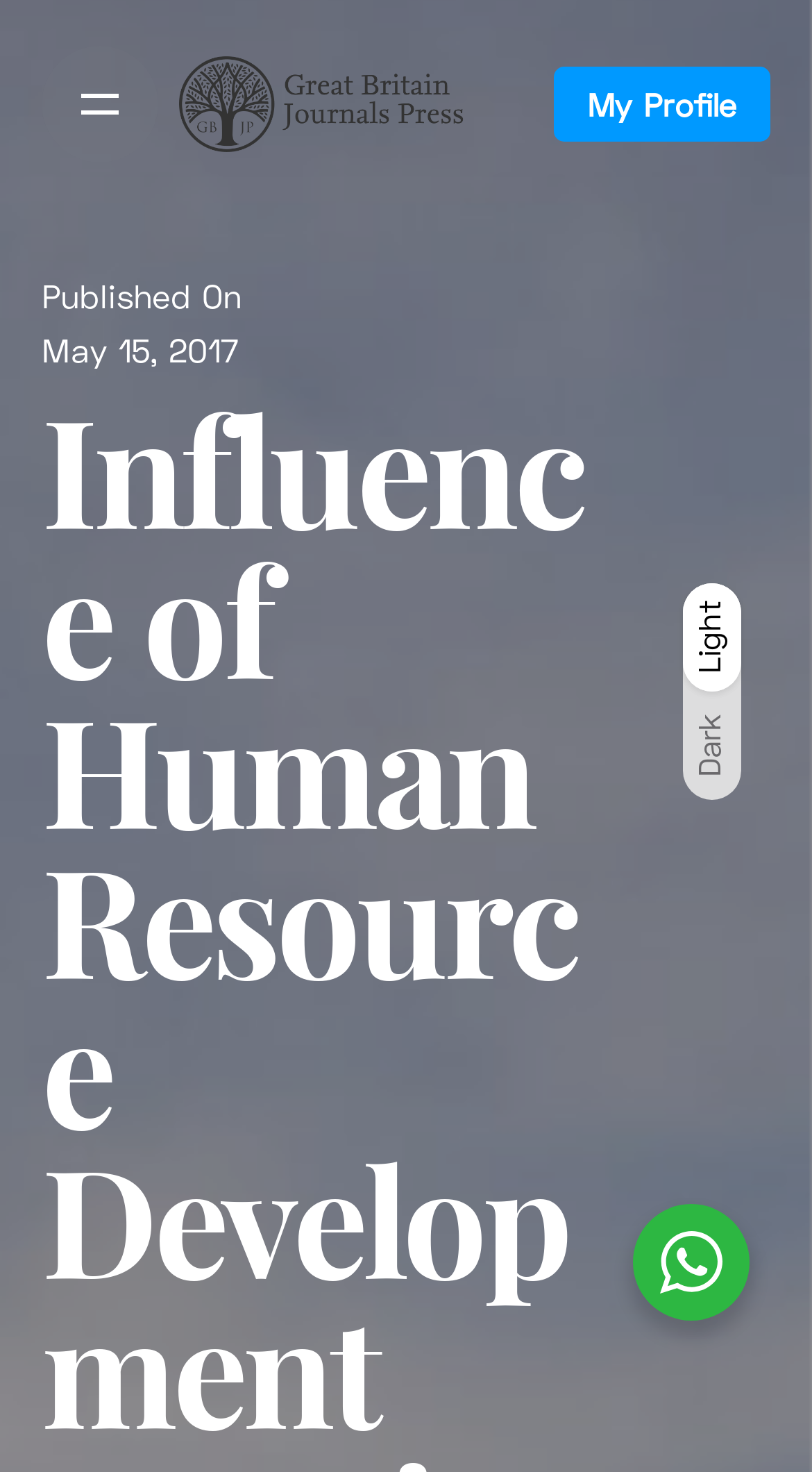What is the name of the journal press?
Please look at the screenshot and answer in one word or a short phrase.

Great Britain Journals Press